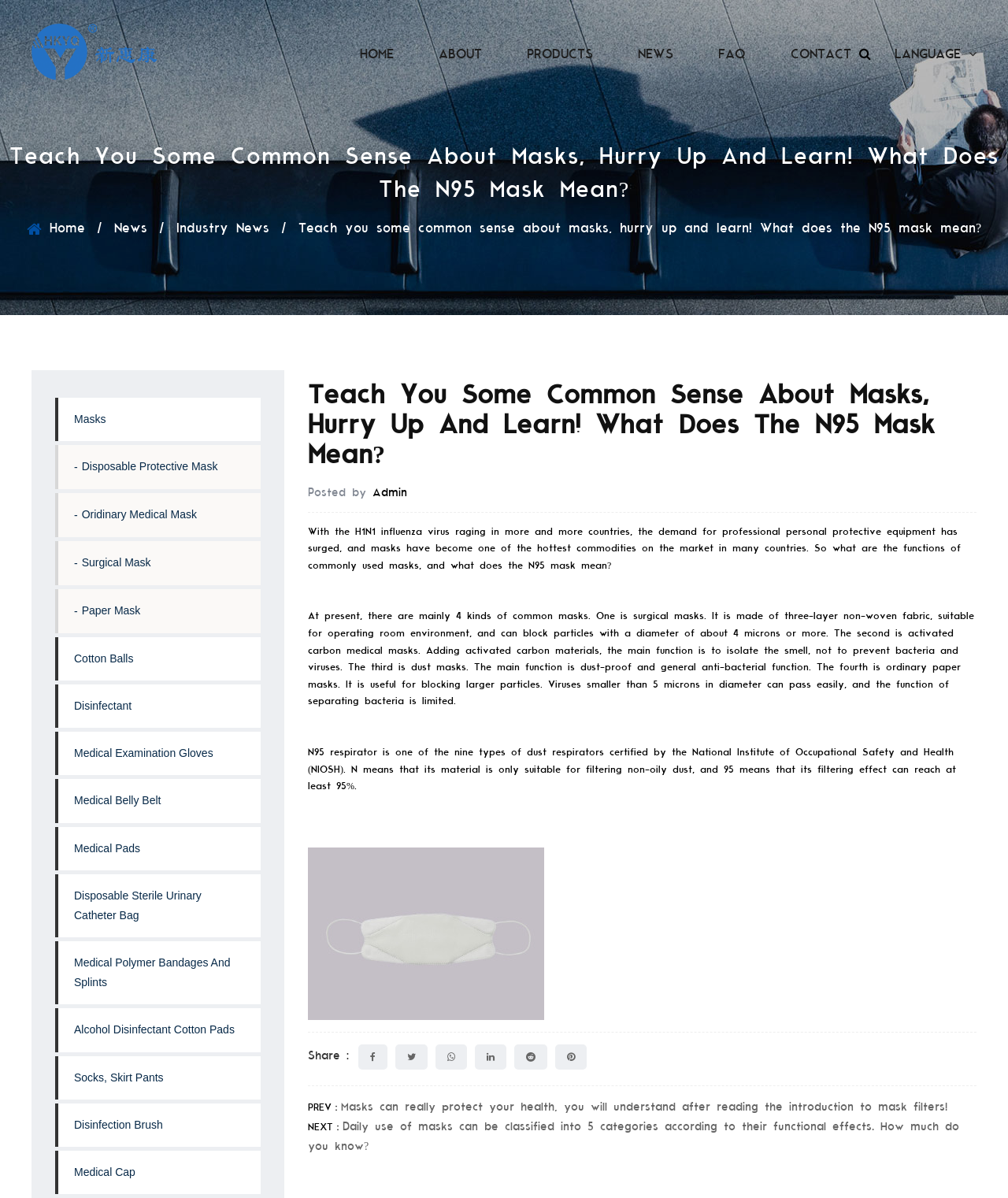What is the company name of the website?
Answer briefly with a single word or phrase based on the image.

Hangzhou Huikang Medical Devices Co., Ltd